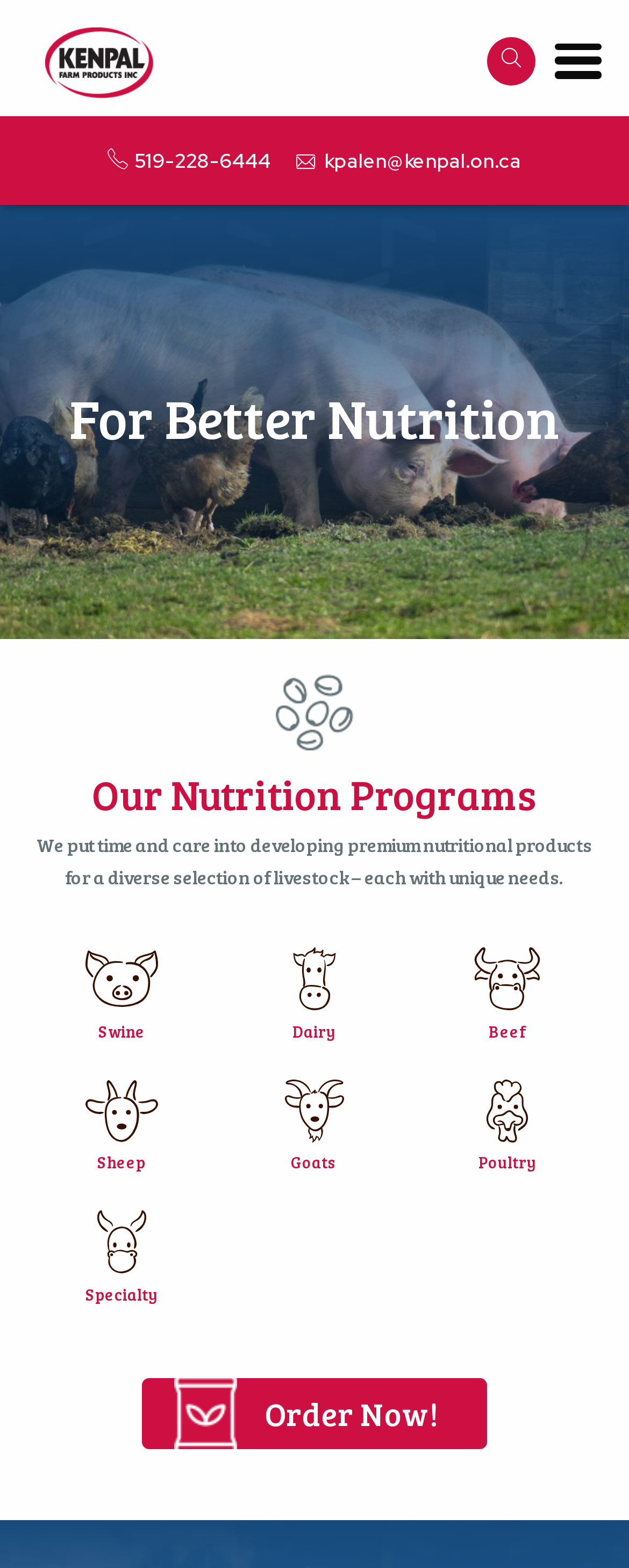Please specify the bounding box coordinates of the region to click in order to perform the following instruction: "Contact Kenpal via email".

[0.466, 0.095, 0.829, 0.111]